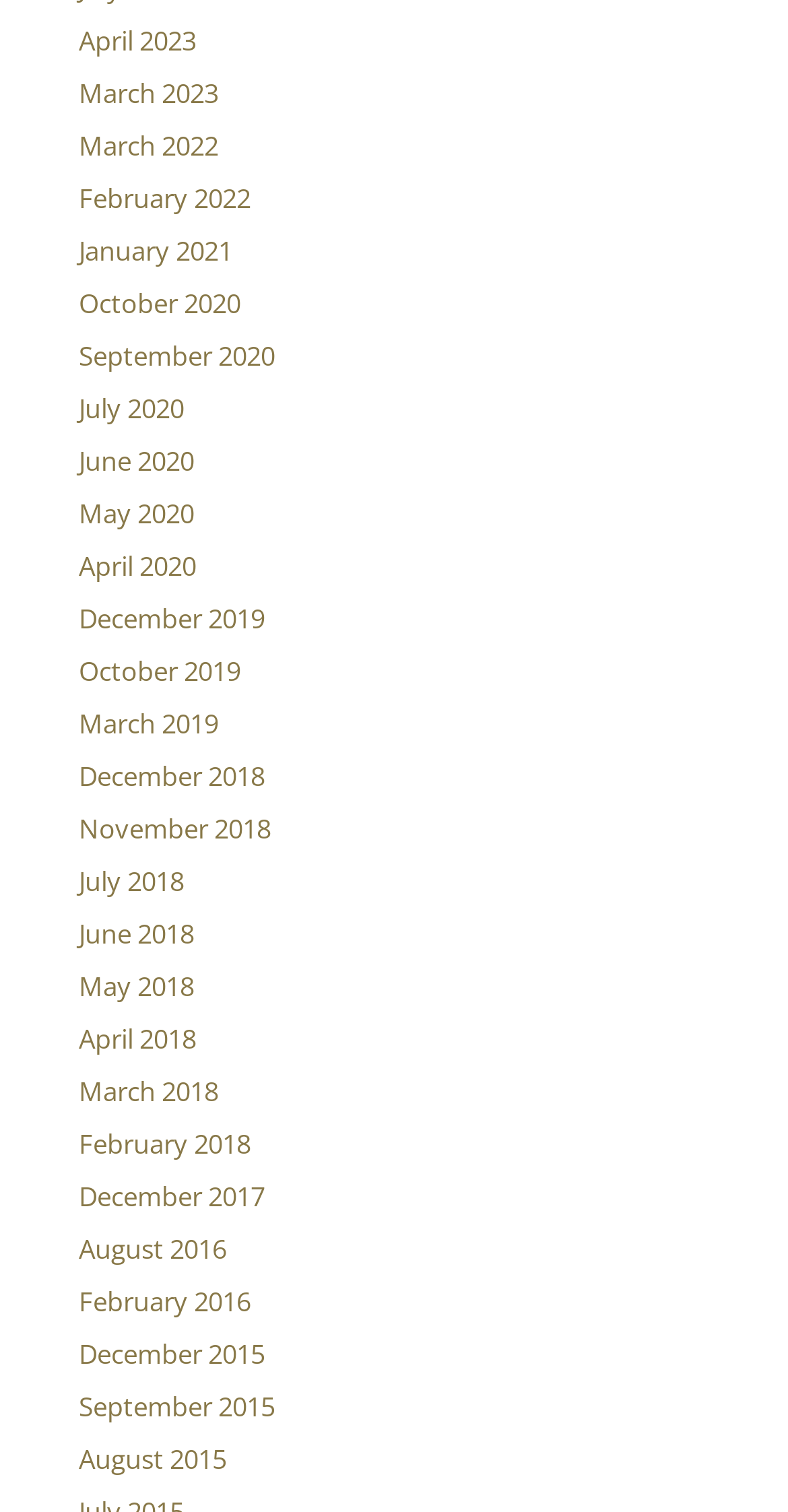Specify the bounding box coordinates of the region I need to click to perform the following instruction: "access August 2016". The coordinates must be four float numbers in the range of 0 to 1, i.e., [left, top, right, bottom].

[0.1, 0.814, 0.287, 0.838]